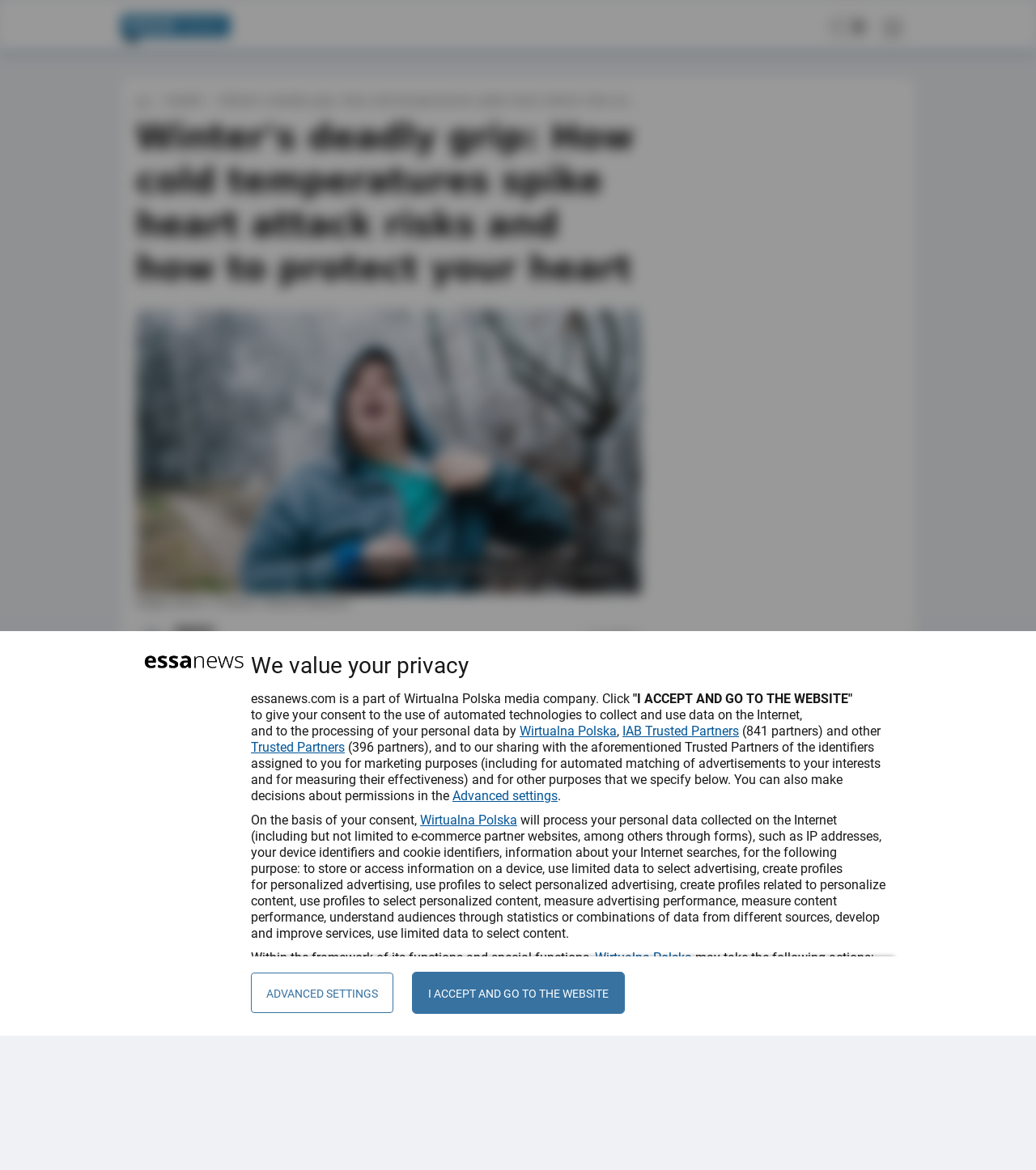Determine the bounding box for the described HTML element: "aria-label="Menu"". Ensure the coordinates are four float numbers between 0 and 1 in the format [left, top, right, bottom].

[0.849, 0.013, 0.874, 0.035]